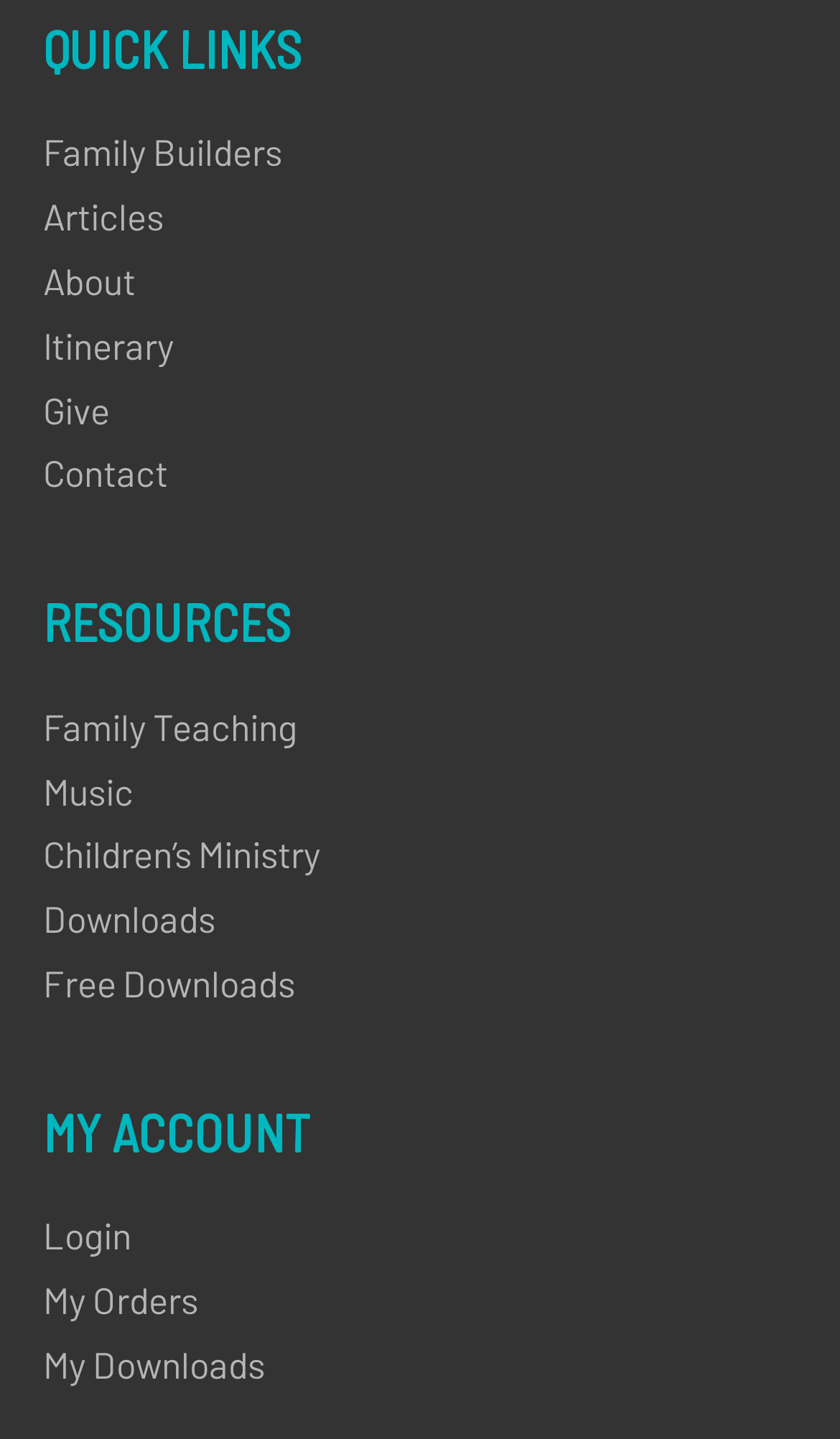What is the first link under MY ACCOUNT?
From the image, respond with a single word or phrase.

Login